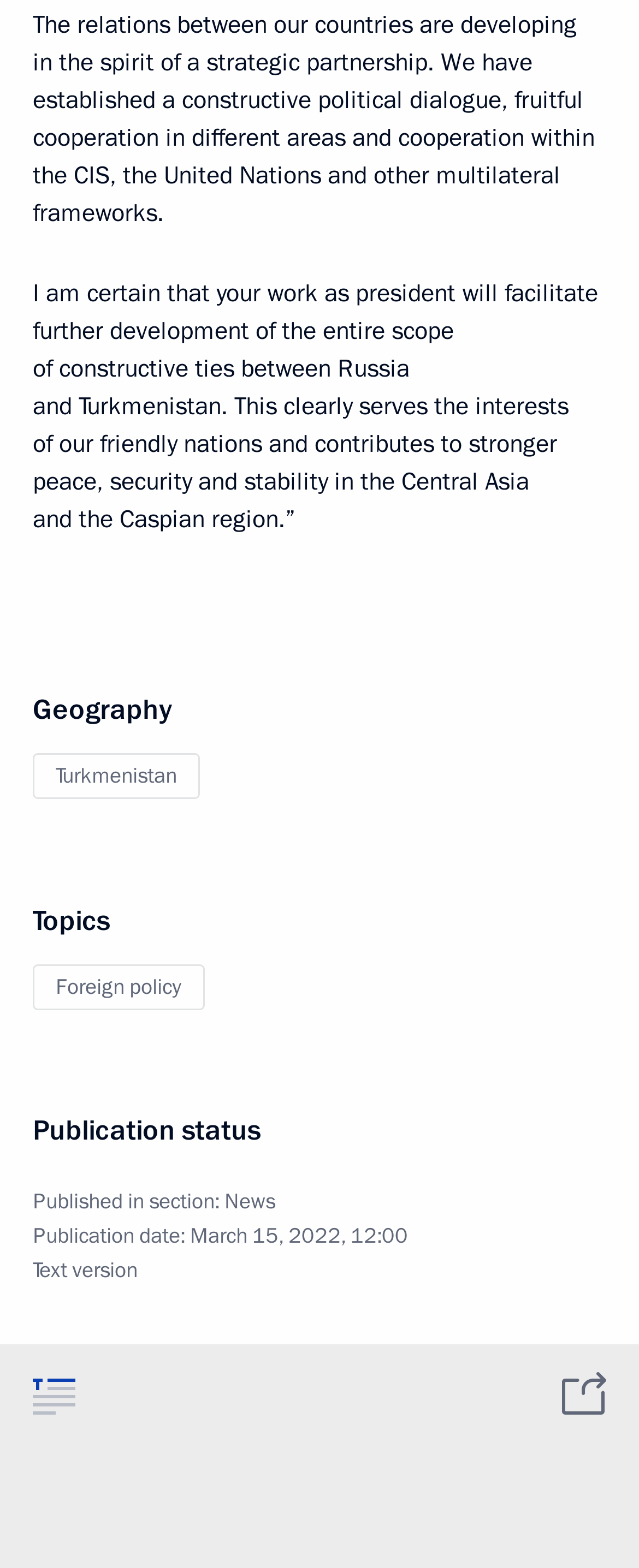How many links are available in the webpage?
Based on the image content, provide your answer in one word or a short phrase.

4